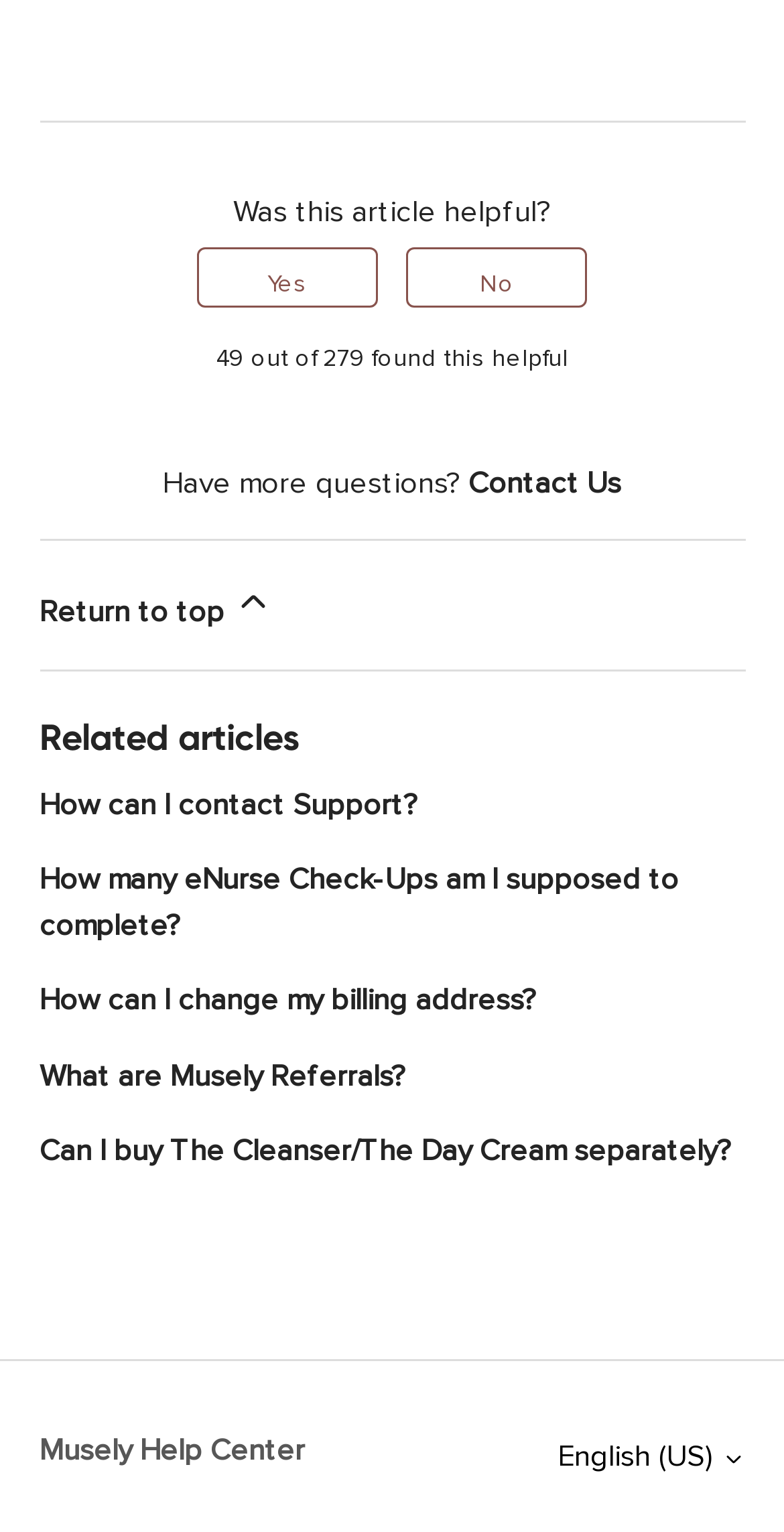Specify the bounding box coordinates of the region I need to click to perform the following instruction: "Change language to English (US)". The coordinates must be four float numbers in the range of 0 to 1, i.e., [left, top, right, bottom].

[0.712, 0.935, 0.95, 0.96]